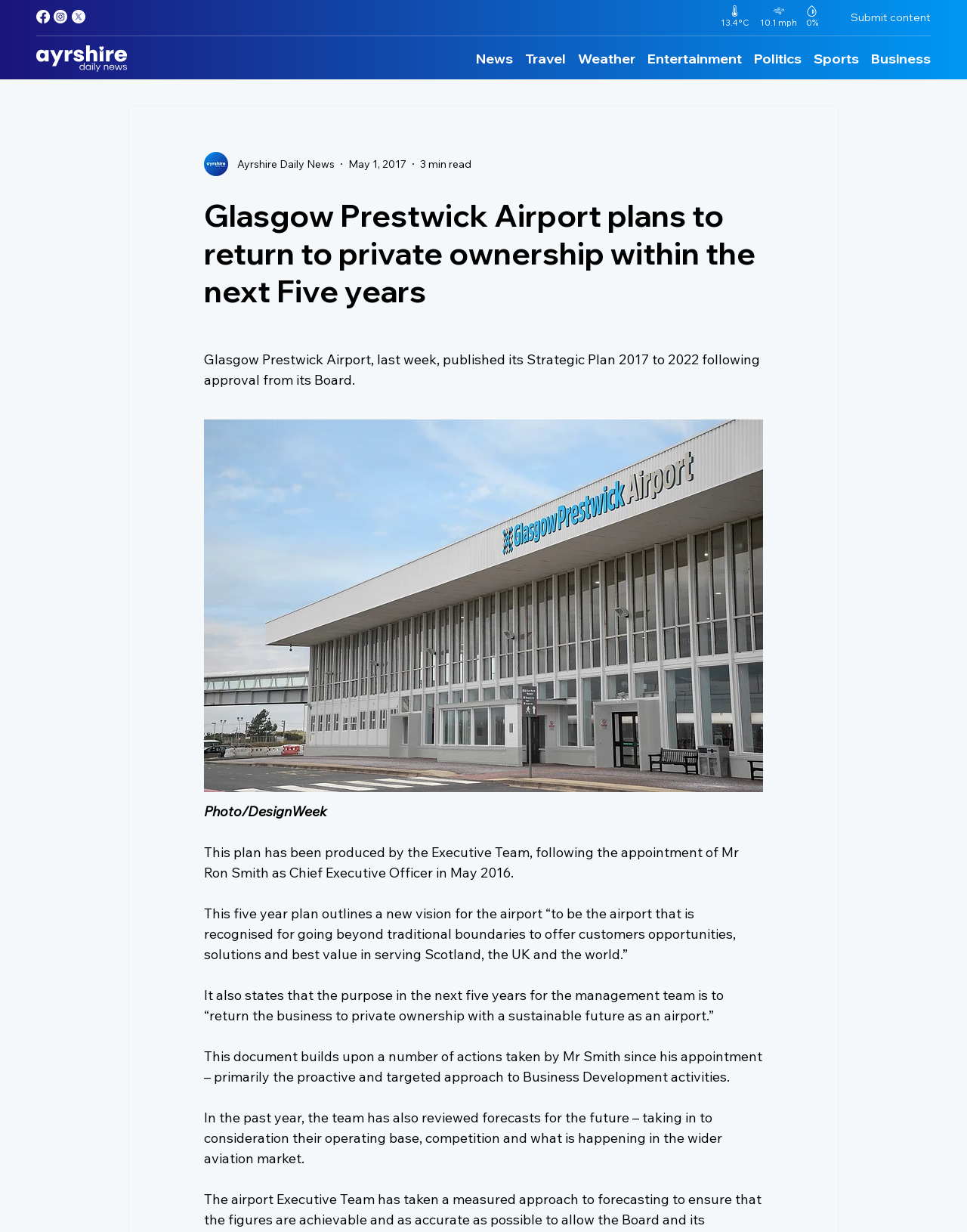What is the current temperature?
Answer the question with detailed information derived from the image.

I found the current temperature by looking at the static text element that displays the temperature, which is 13.4°C.